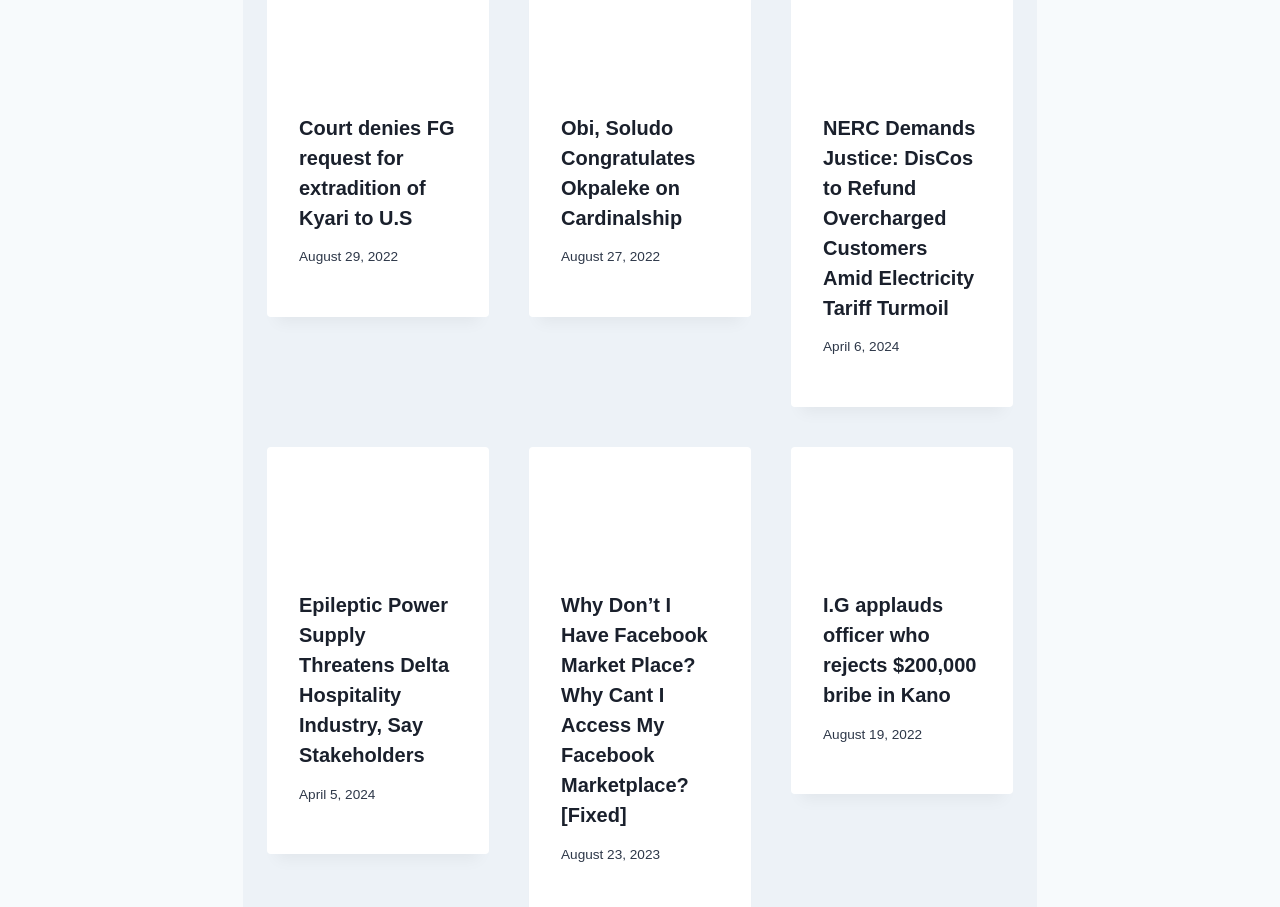Can you identify the bounding box coordinates of the clickable region needed to carry out this instruction: 'View article about Epileptic Power Supply Threatens Delta Hospitality Industry, Say Stakeholders'? The coordinates should be four float numbers within the range of 0 to 1, stated as [left, top, right, bottom].

[0.209, 0.493, 0.382, 0.615]